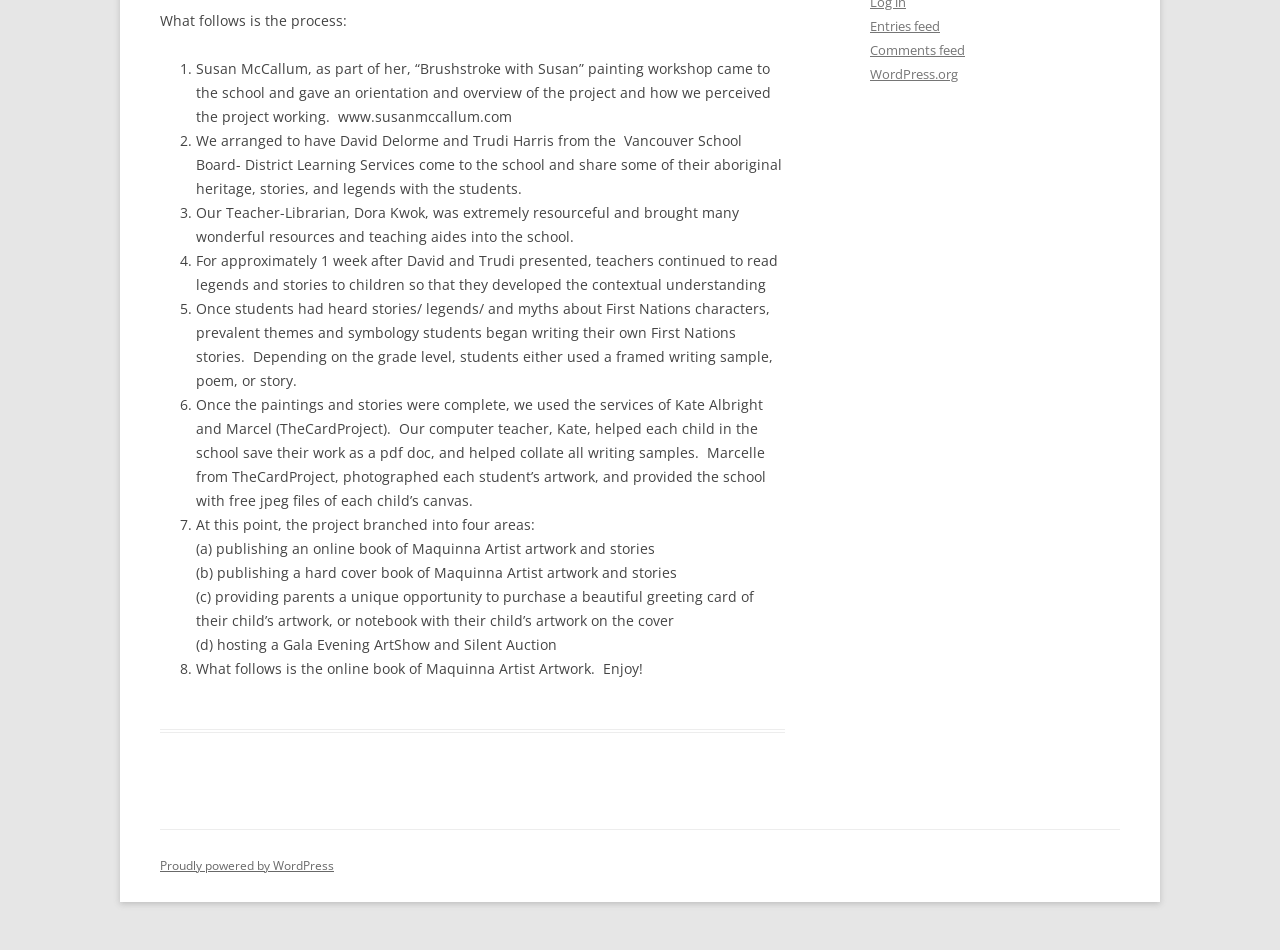Please determine the bounding box coordinates for the UI element described as: "Proudly powered by WordPress".

[0.125, 0.902, 0.261, 0.92]